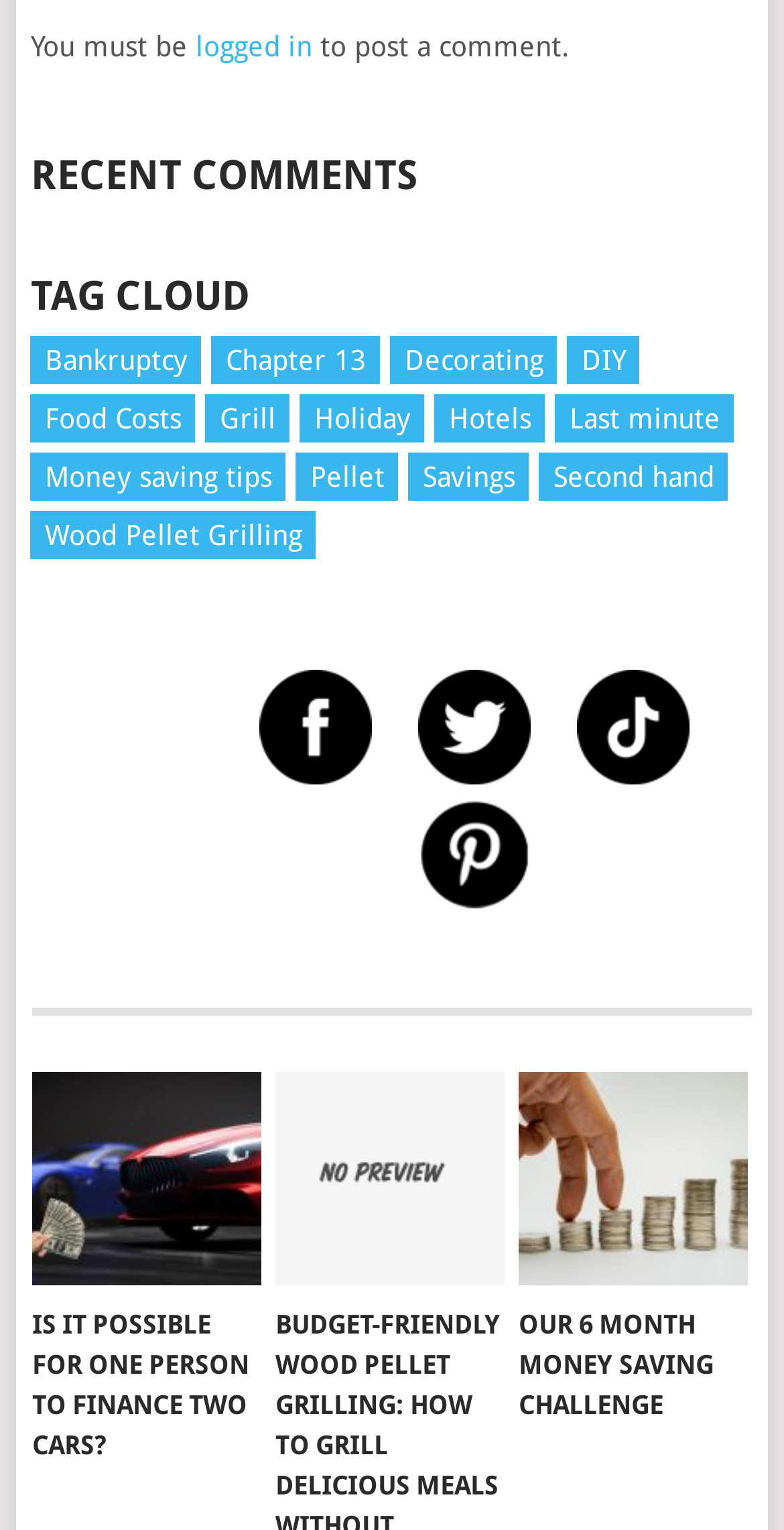Answer the question in one word or a short phrase:
How many months is the money saving challenge?

6